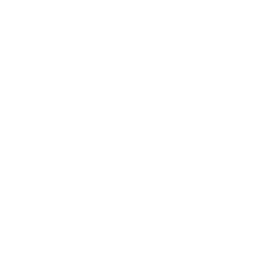Explain the details of the image you are viewing.

The image features a stylized representation of a folding BBQ grill vegetable basket, designed for outdoor grilling enthusiasts. This versatile kitchen accessory combines functionality with a non-stick surface, allowing for easy cooking and cleaning. Ideal for grilling vegetables, the basket ensures even cooking and prevents food from falling through the grill's grates. 

In addition to its practical features, the design emphasizes usability, making barbeque preparations more enjoyable and efficient. This item is a perfect addition to any BBQ toolkit, fitting seamlessly into various grilling setups, ensuring a delightful culinary experience.